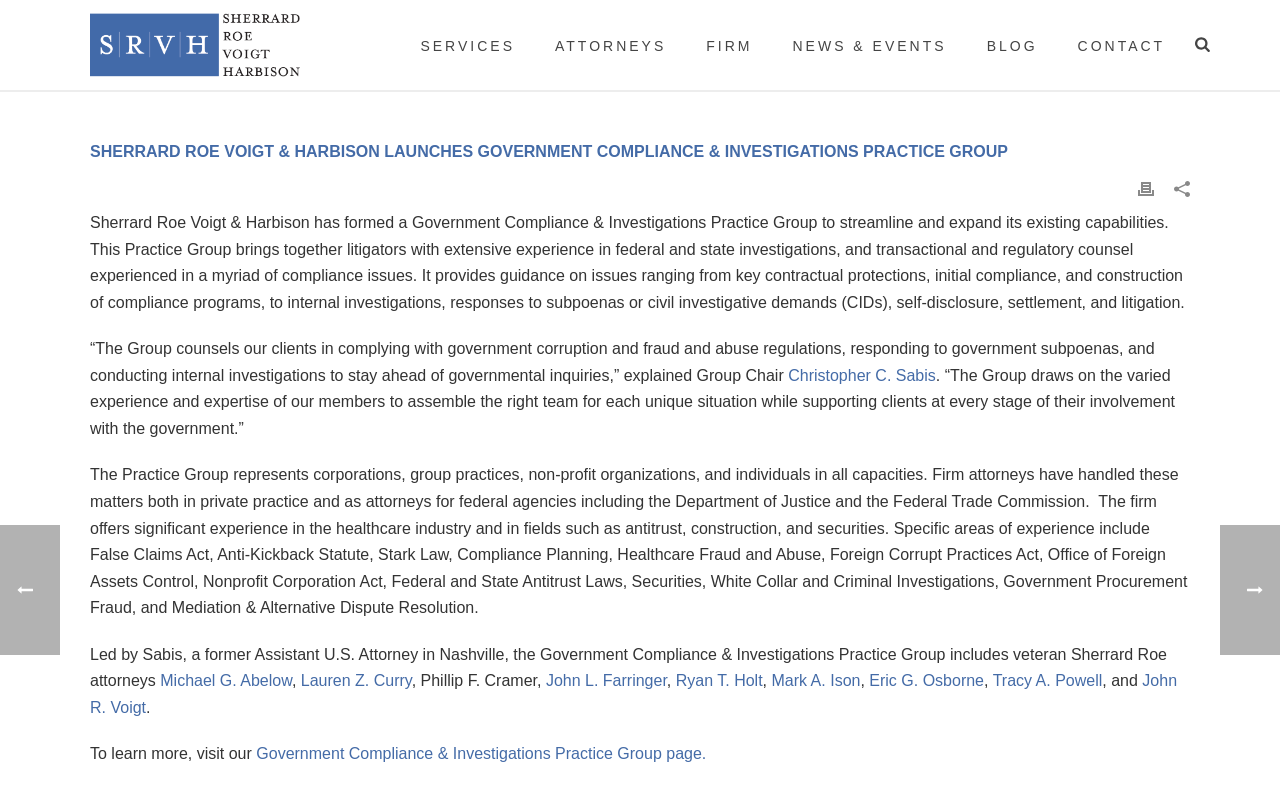Indicate the bounding box coordinates of the clickable region to achieve the following instruction: "Click NEWS & EVENTS."

[0.604, 0.043, 0.755, 0.073]